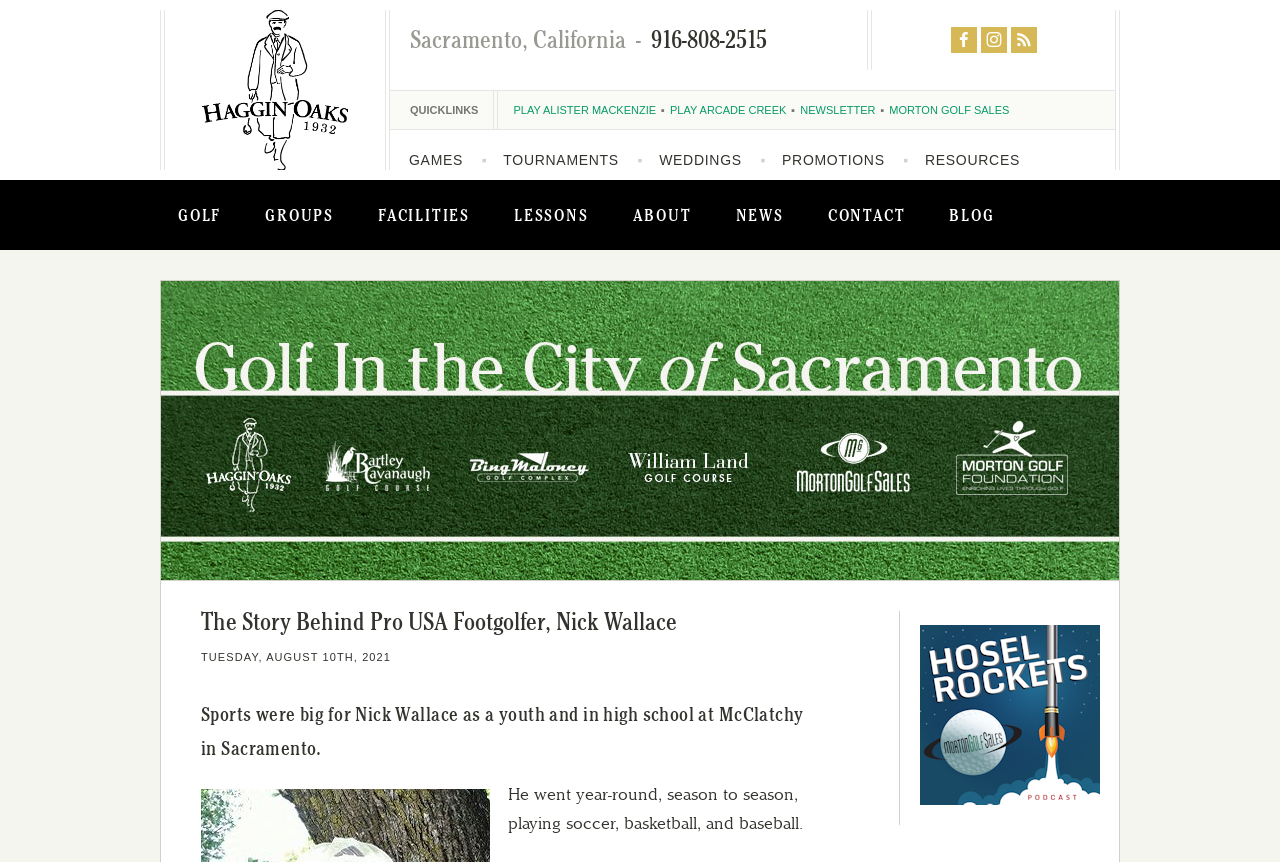Find the bounding box coordinates of the clickable area required to complete the following action: "Click on the PLAY ALISTER MACKENZIE link".

[0.401, 0.121, 0.513, 0.135]